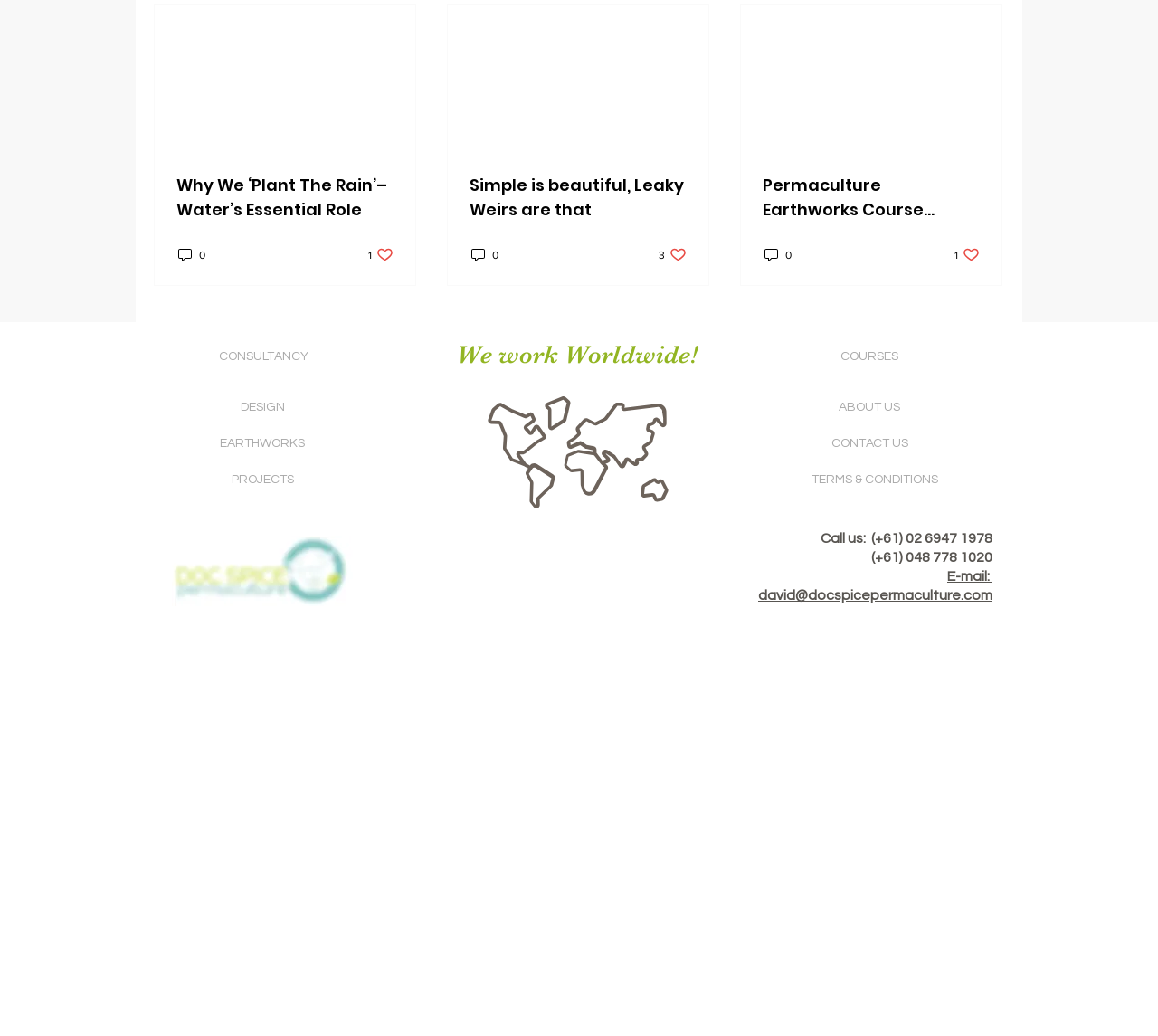Ascertain the bounding box coordinates for the UI element detailed here: "CONSULTANCY". The coordinates should be provided as [left, top, right, bottom] with each value being a float between 0 and 1.

[0.187, 0.327, 0.268, 0.362]